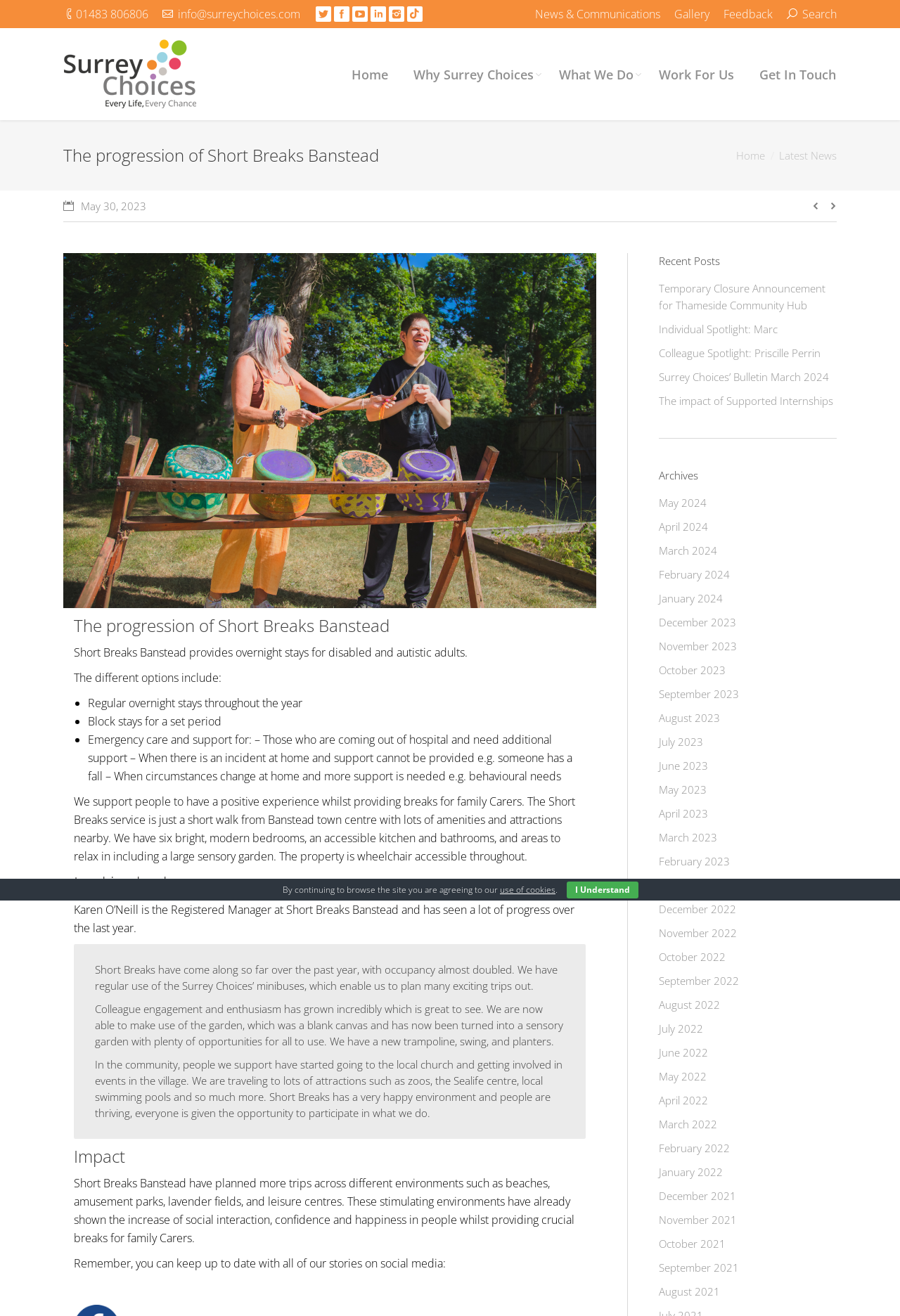Extract the bounding box coordinates of the UI element described by: "title="Facebook"". The coordinates should include four float numbers ranging from 0 to 1, e.g., [left, top, right, bottom].

[0.371, 0.004, 0.388, 0.016]